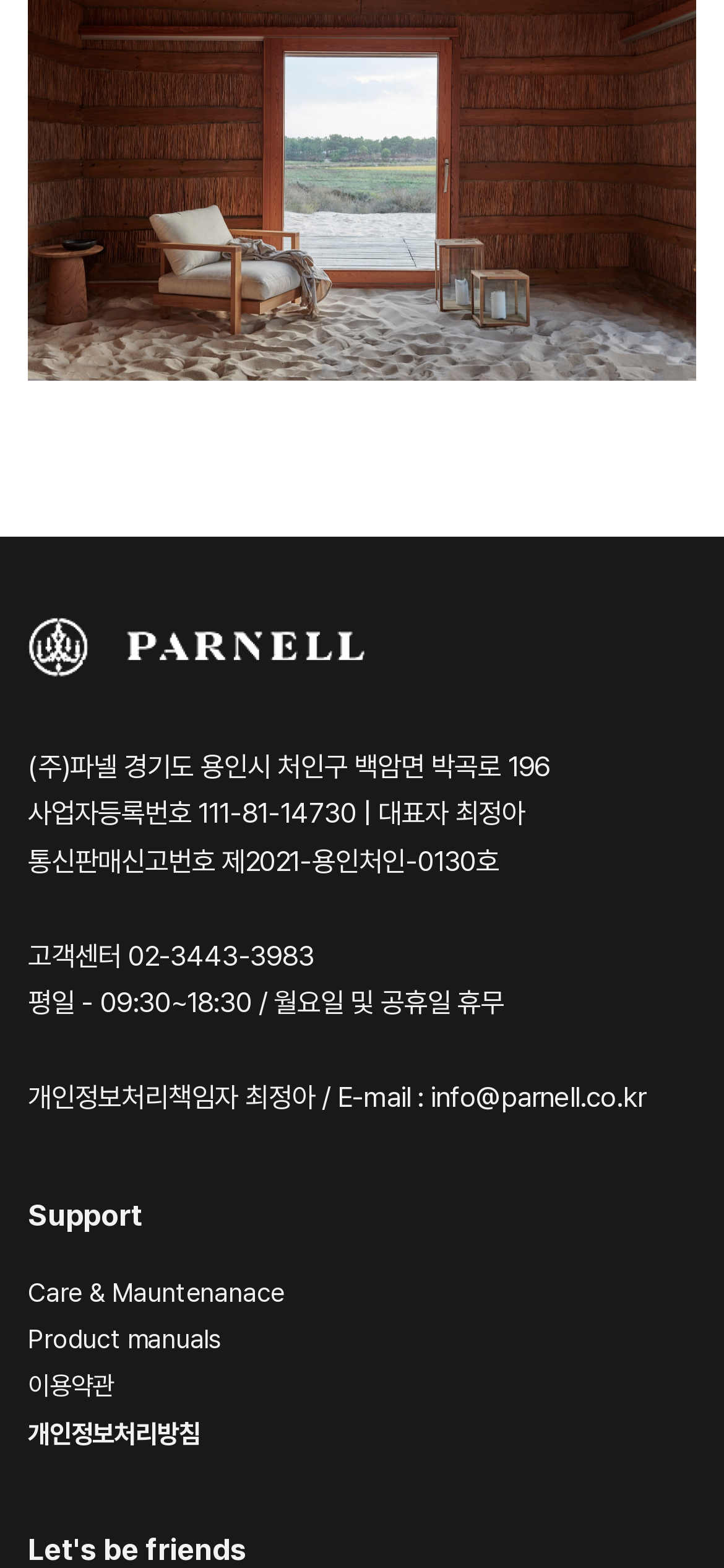Provide a one-word or short-phrase answer to the question:
How many links are there under the 'Support' section?

3